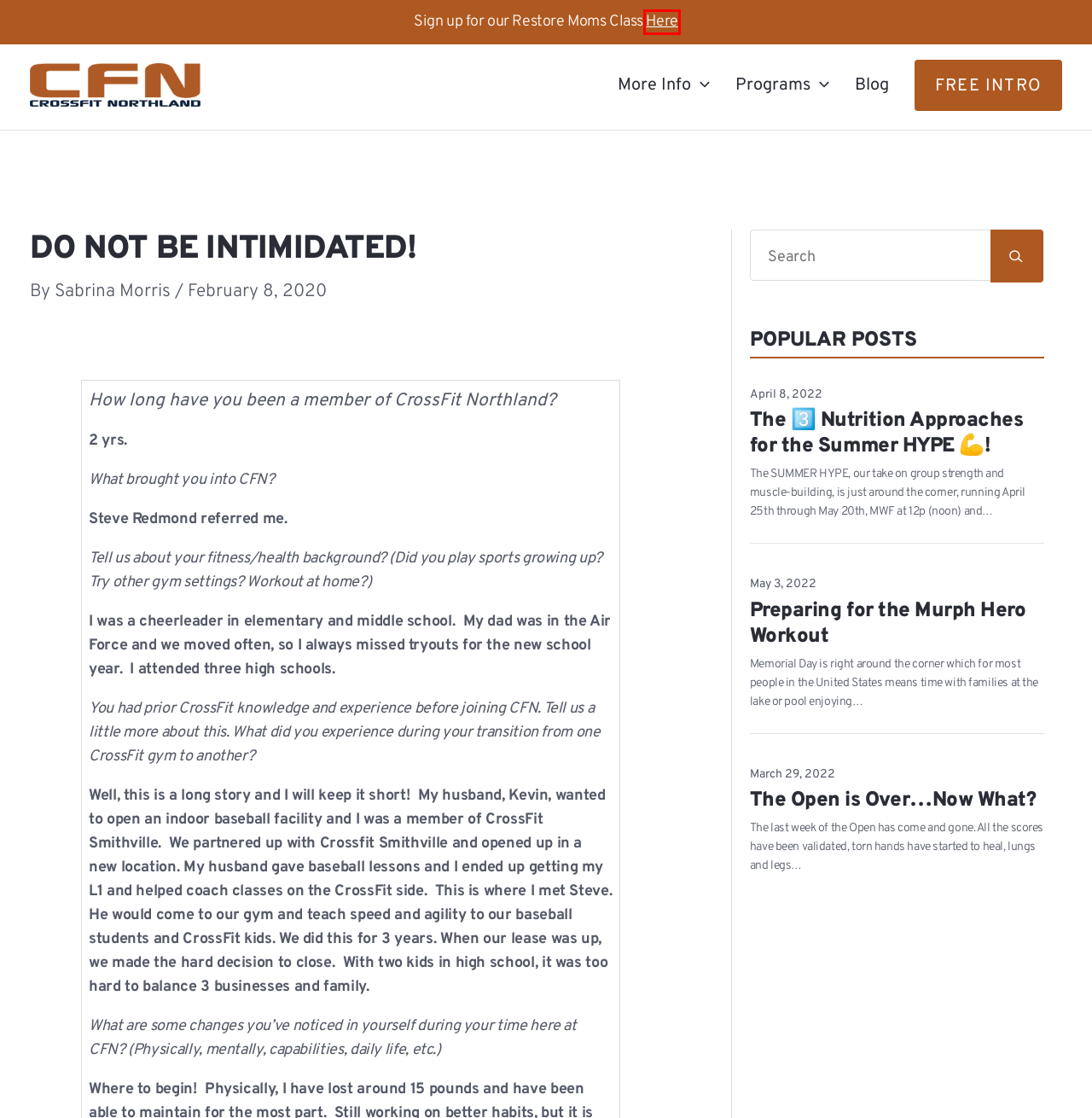Review the screenshot of a webpage that includes a red bounding box. Choose the webpage description that best matches the new webpage displayed after clicking the element within the bounding box. Here are the candidates:
A. Drop In - CrossFit Northland
B. More Info - CrossFit Northland
C. Blog - CrossFit Northland
D. The Open is Over...Now What? - CrossFit Northland
E. Preparing for the Murph Hero Workout - CrossFit Northland
F. Seed Sowing - CrossFit Northland
G. Privacy Policy - CrossFit Northland
H. Restore Mom

H